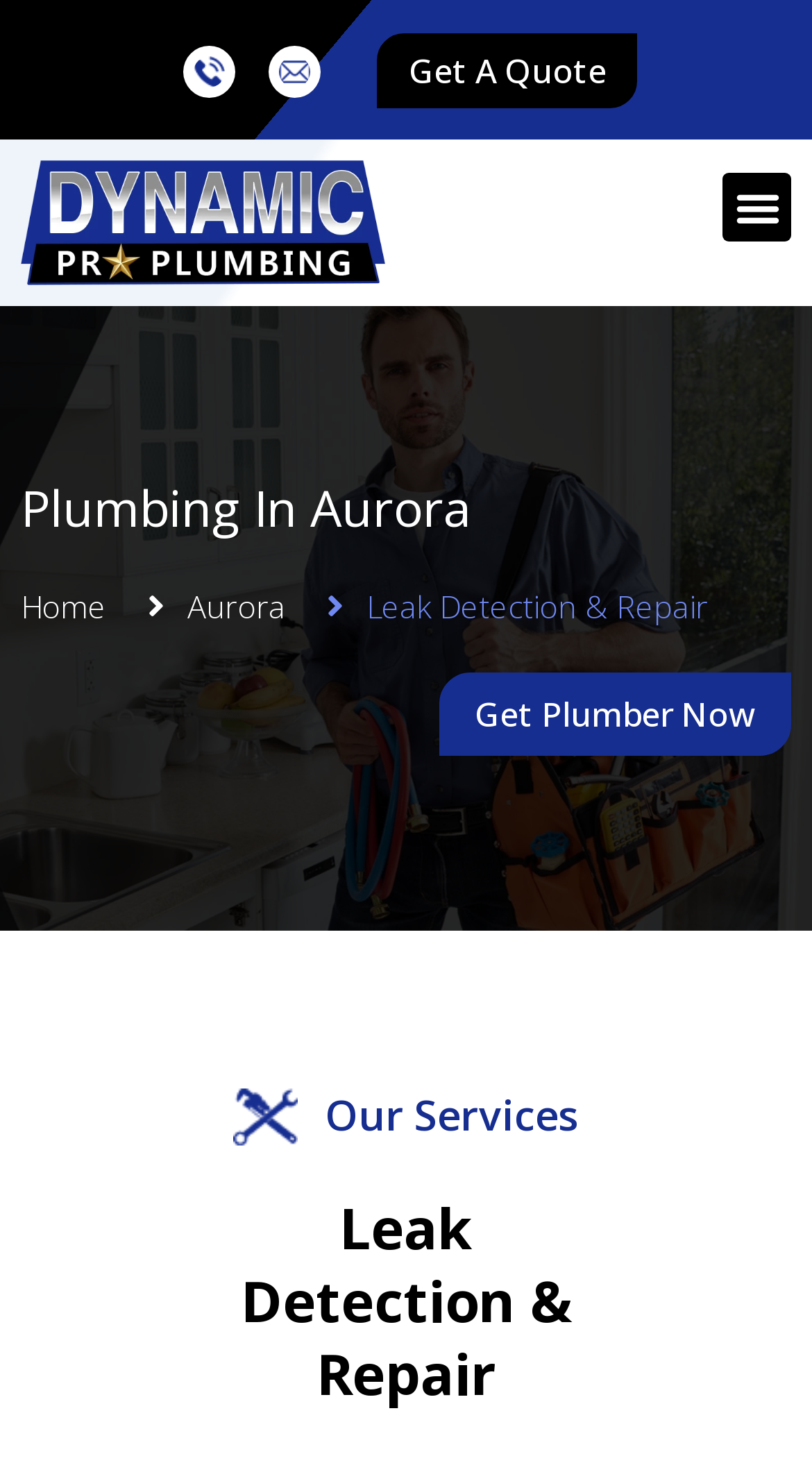Based on the image, please elaborate on the answer to the following question:
What is the text of the call-to-action button?

I found the call-to-action button at the bottom of the webpage and noticed that it has the text 'Get Plumber Now'. This button is likely used to encourage visitors to take action and contact the company.